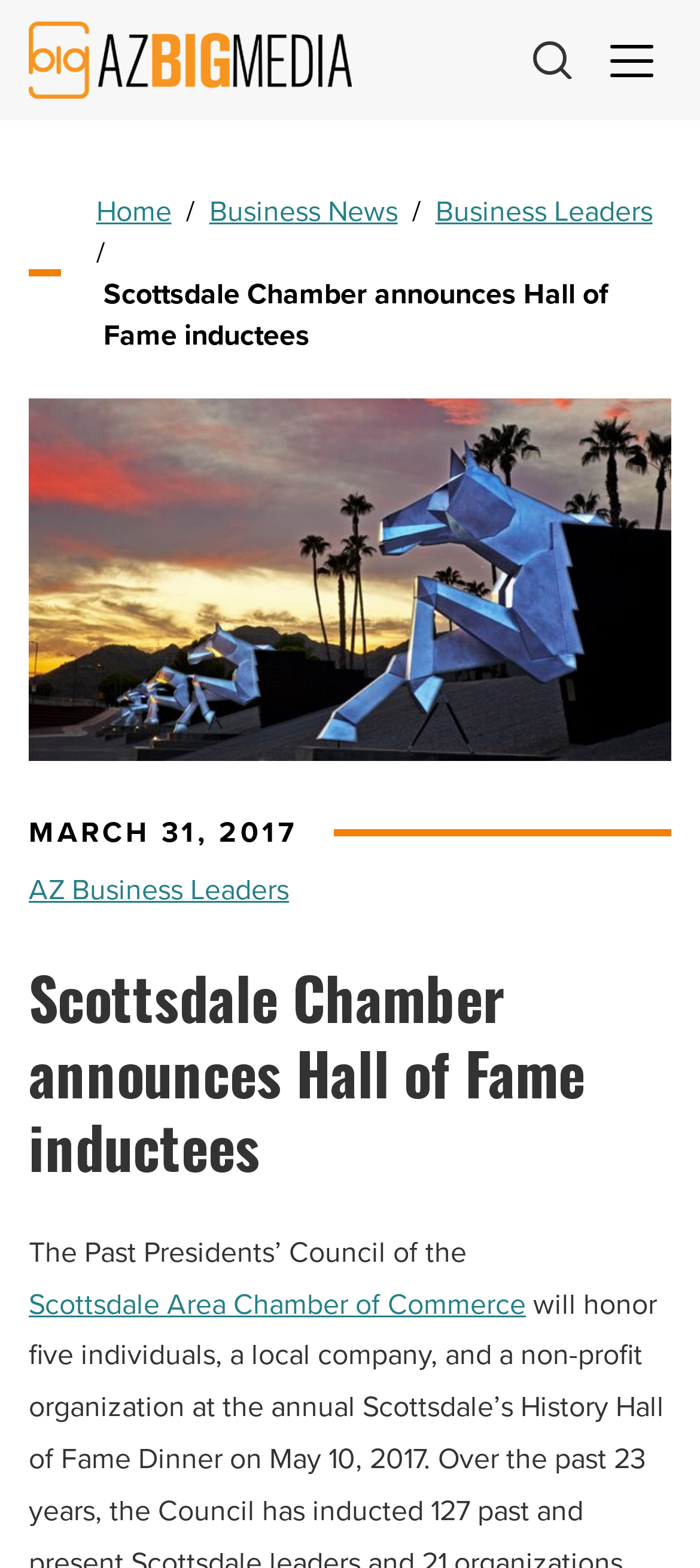Locate the headline of the webpage and generate its content.

Scottsdale Chamber announces Hall of Fame inductees